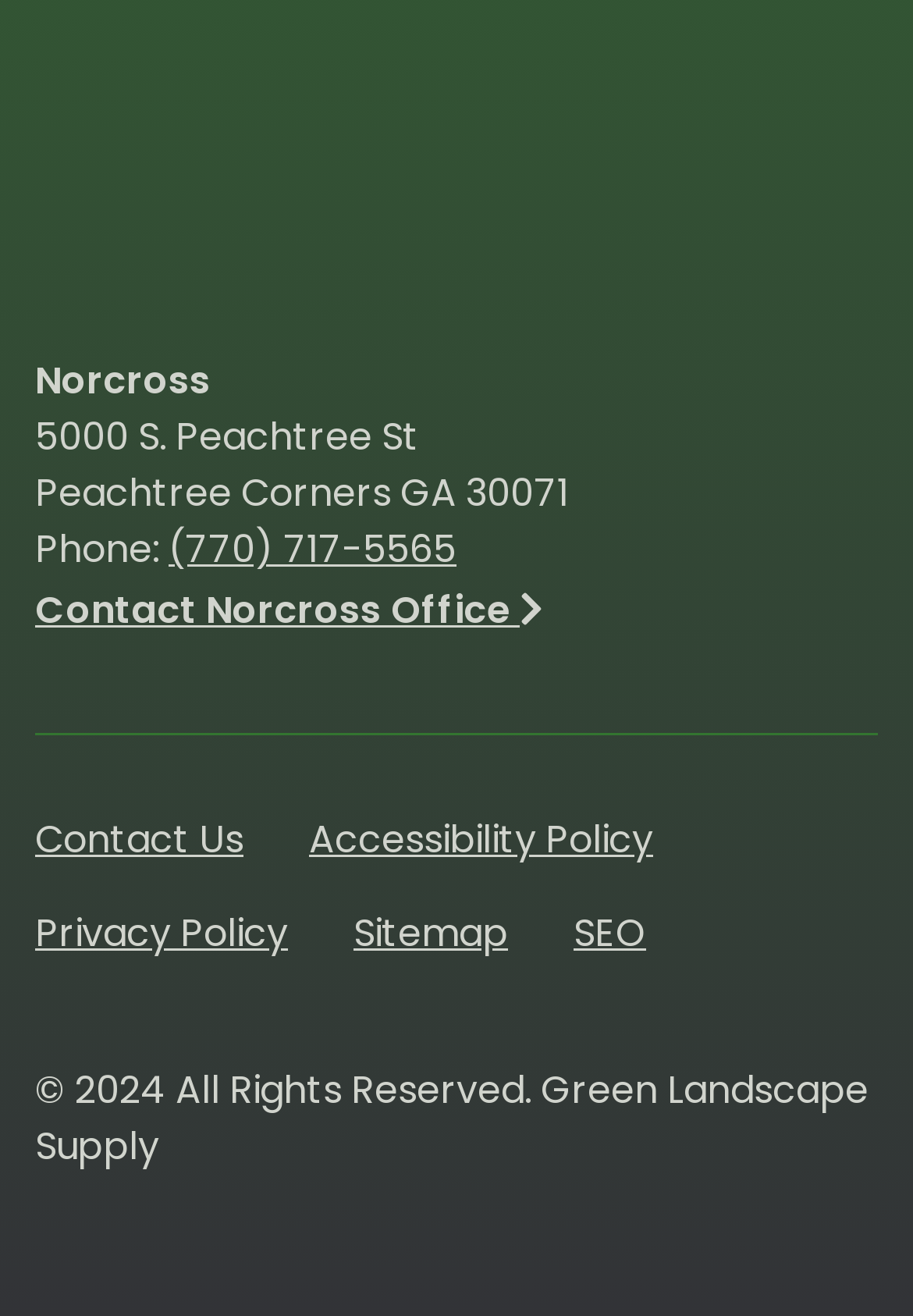What is the address of Norcross office?
Refer to the image and respond with a one-word or short-phrase answer.

5000 S. Peachtree St